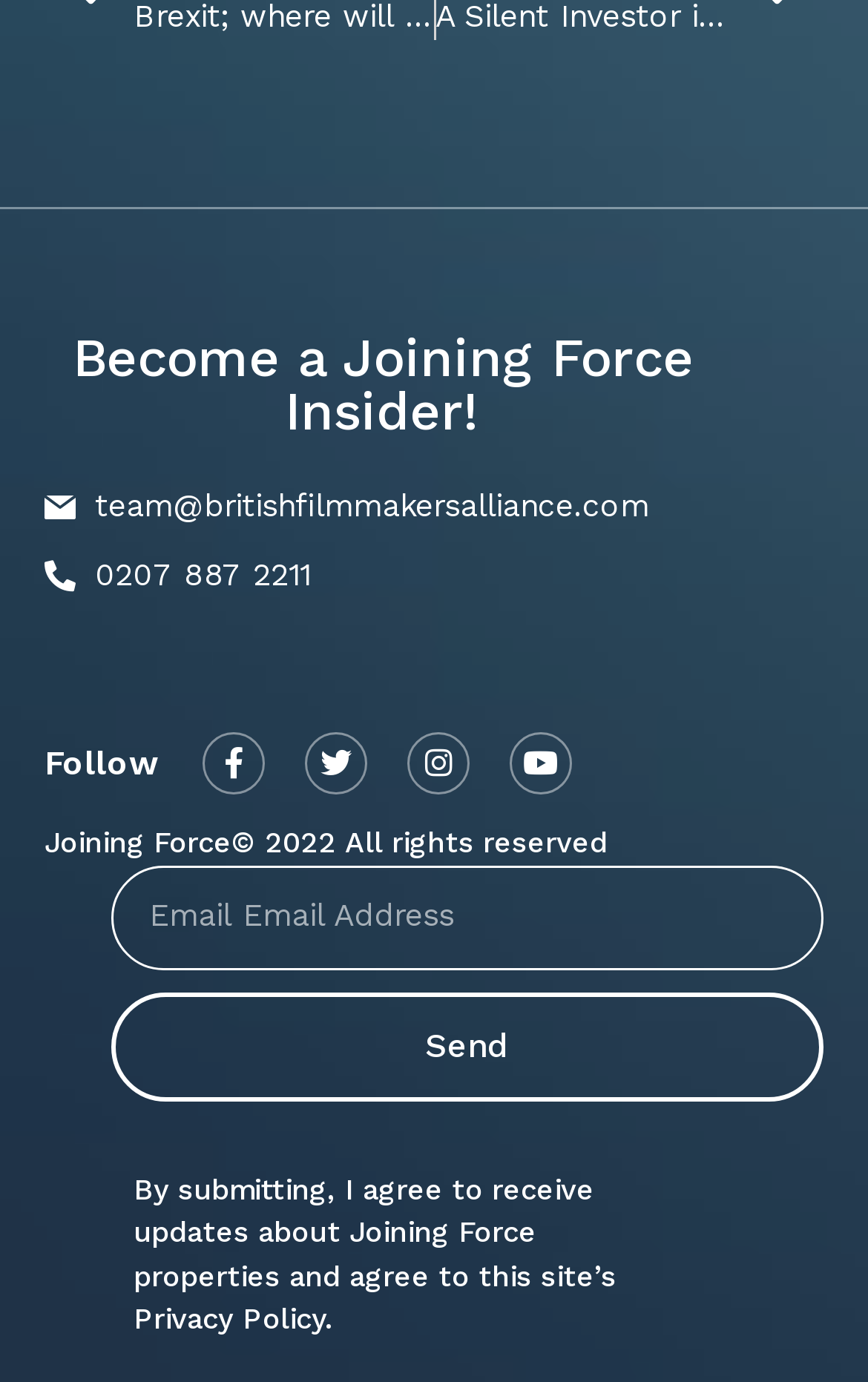Please identify the bounding box coordinates of the clickable element to fulfill the following instruction: "Follow on Facebook". The coordinates should be four float numbers between 0 and 1, i.e., [left, top, right, bottom].

[0.233, 0.53, 0.305, 0.575]